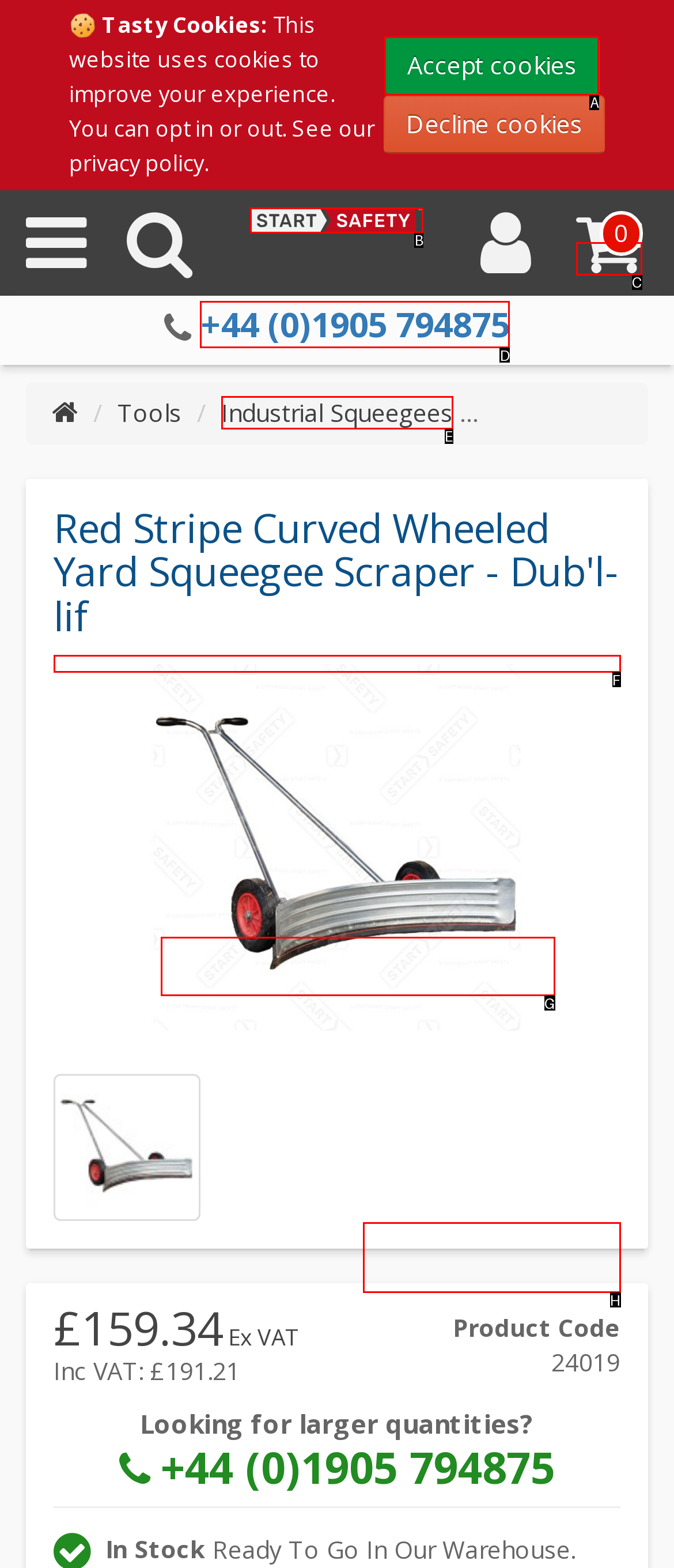Show which HTML element I need to click to perform this task: Call the phone number Answer with the letter of the correct choice.

D